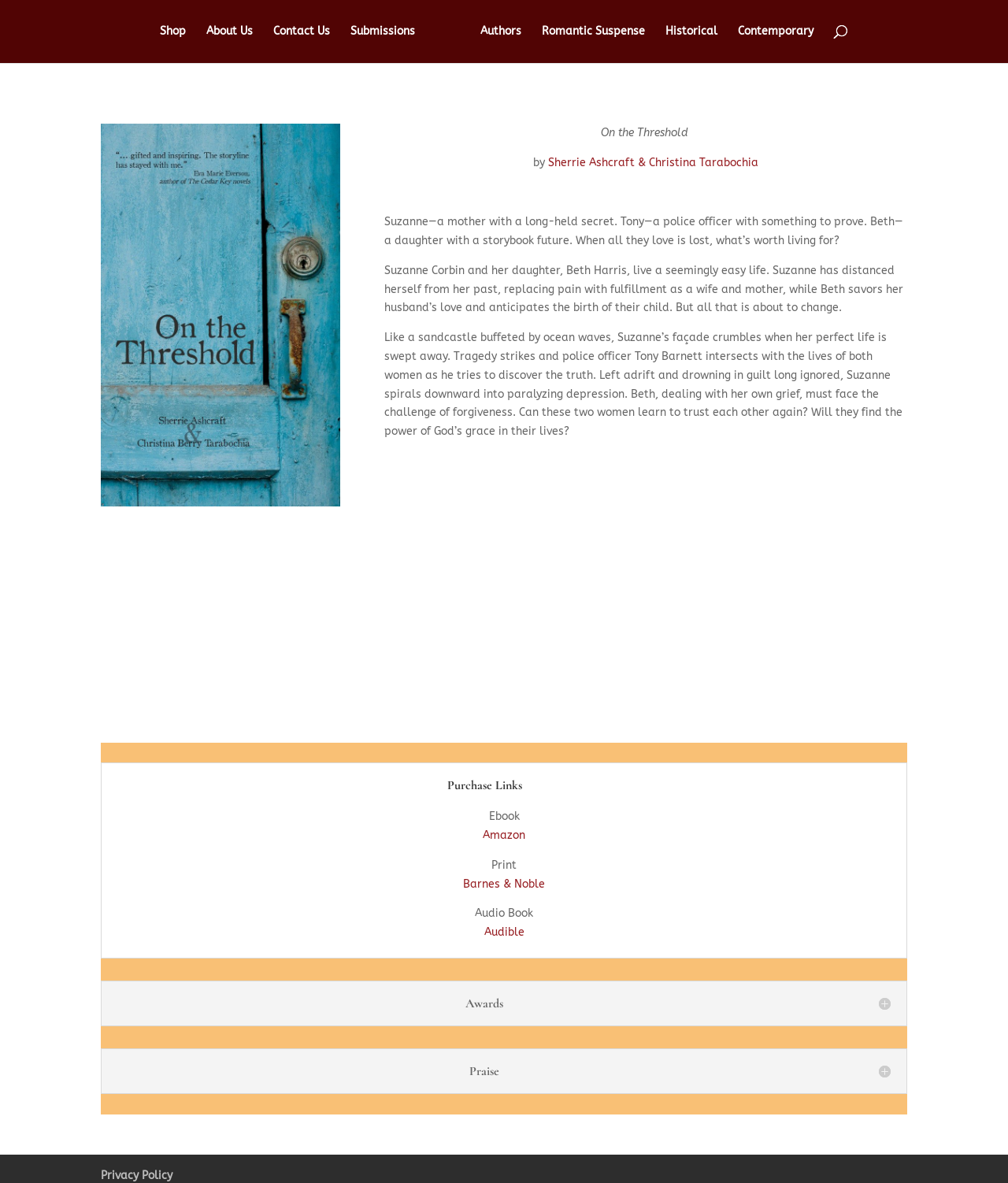With reference to the image, please provide a detailed answer to the following question: What is the theme of the book?

One of the links in the navigation section is 'Romantic Suspense', which suggests that the book 'On the Threshold' belongs to this genre.